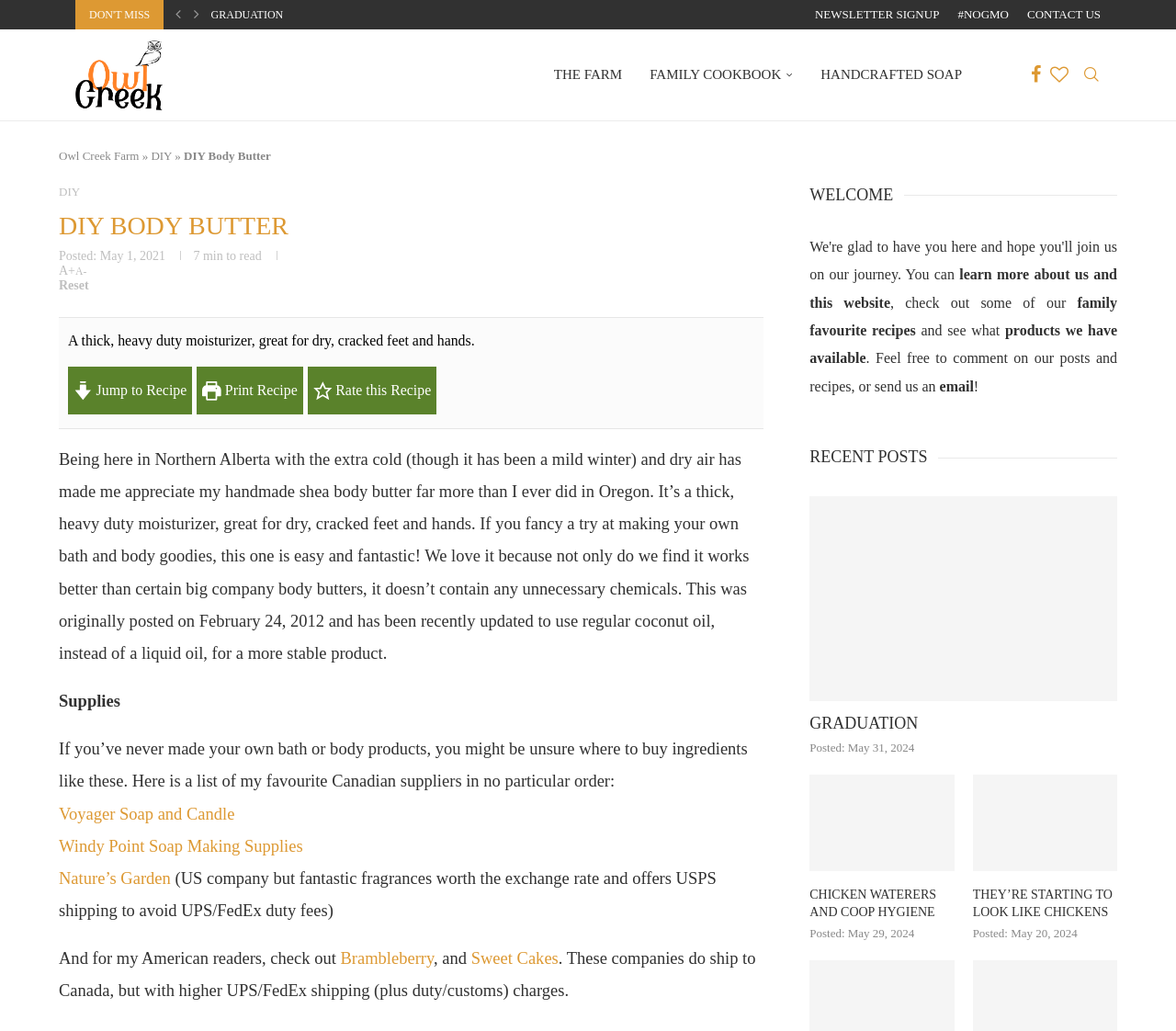Please provide a one-word or phrase answer to the question: 
What is the purpose of the body butter?

Moisturizing